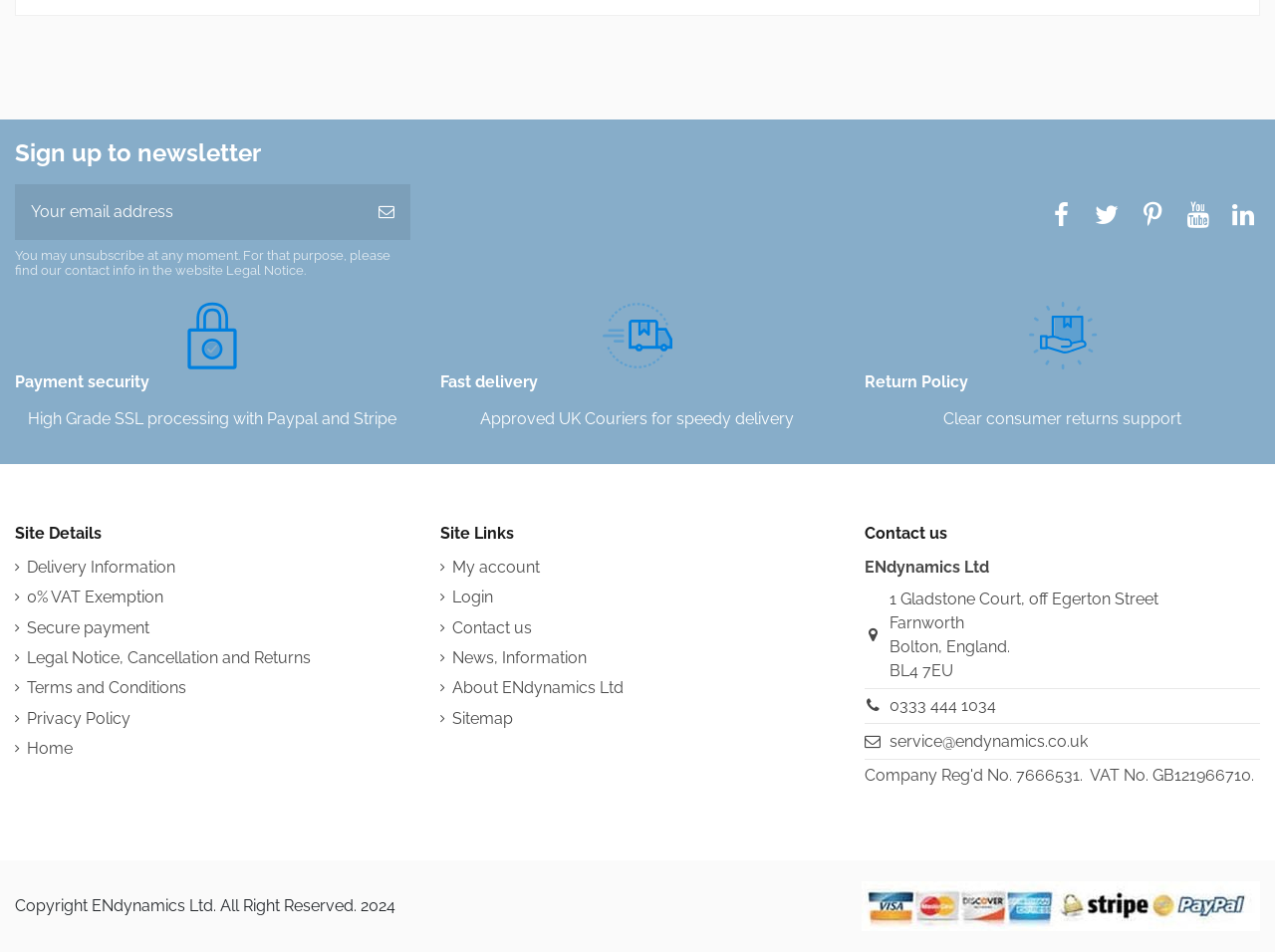Respond with a single word or phrase to the following question: How many links are in the 'Site Links' section?

7